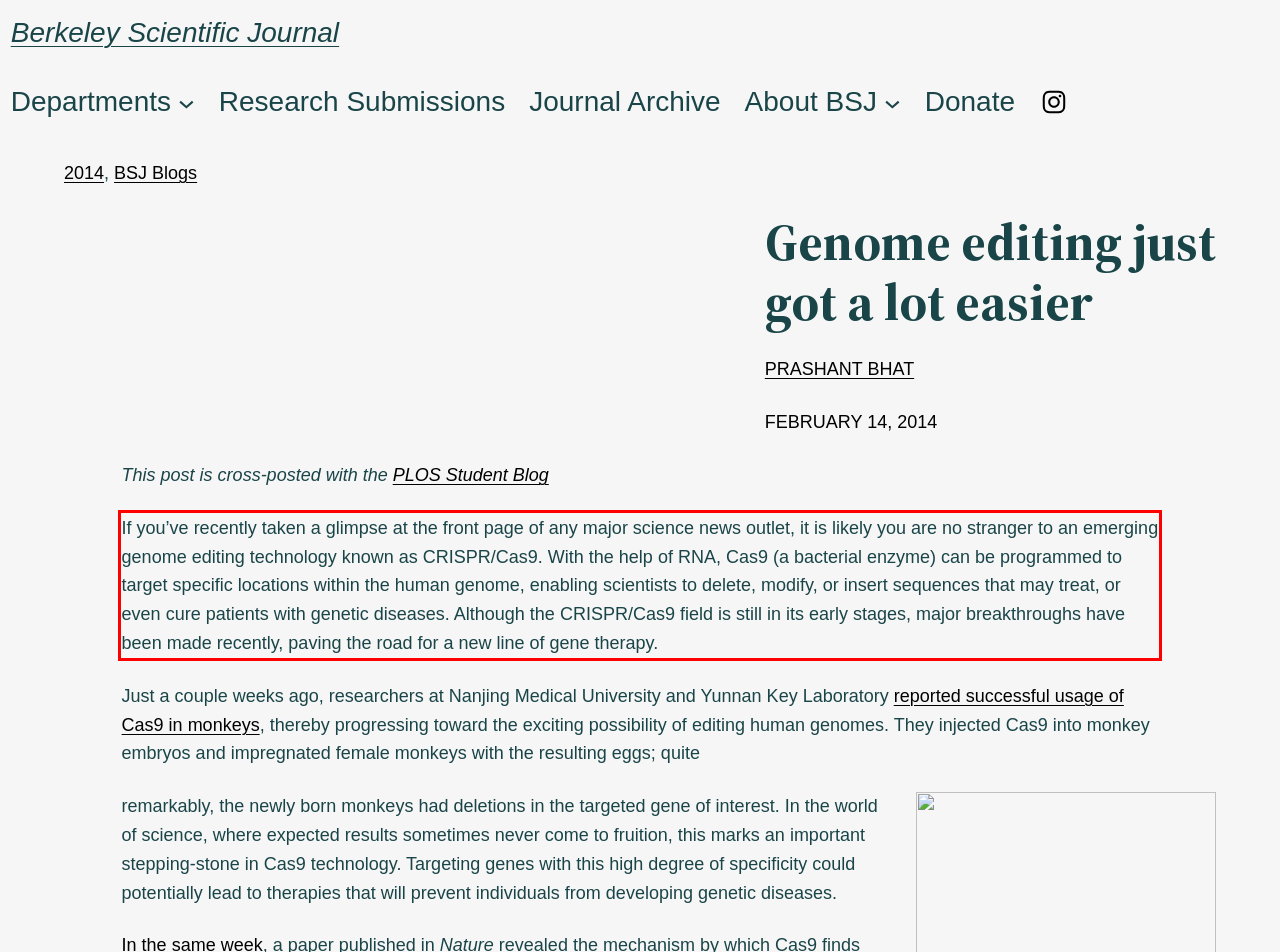Within the screenshot of the webpage, locate the red bounding box and use OCR to identify and provide the text content inside it.

If you’ve recently taken a glimpse at the front page of any major science news outlet, it is likely you are no stranger to an emerging genome editing technology known as CRISPR/Cas9. With the help of RNA, Cas9 (a bacterial enzyme) can be programmed to target specific locations within the human genome, enabling scientists to delete, modify, or insert sequences that may treat, or even cure patients with genetic diseases. Although the CRISPR/Cas9 field is still in its early stages, major breakthroughs have been made recently, paving the road for a new line of gene therapy.